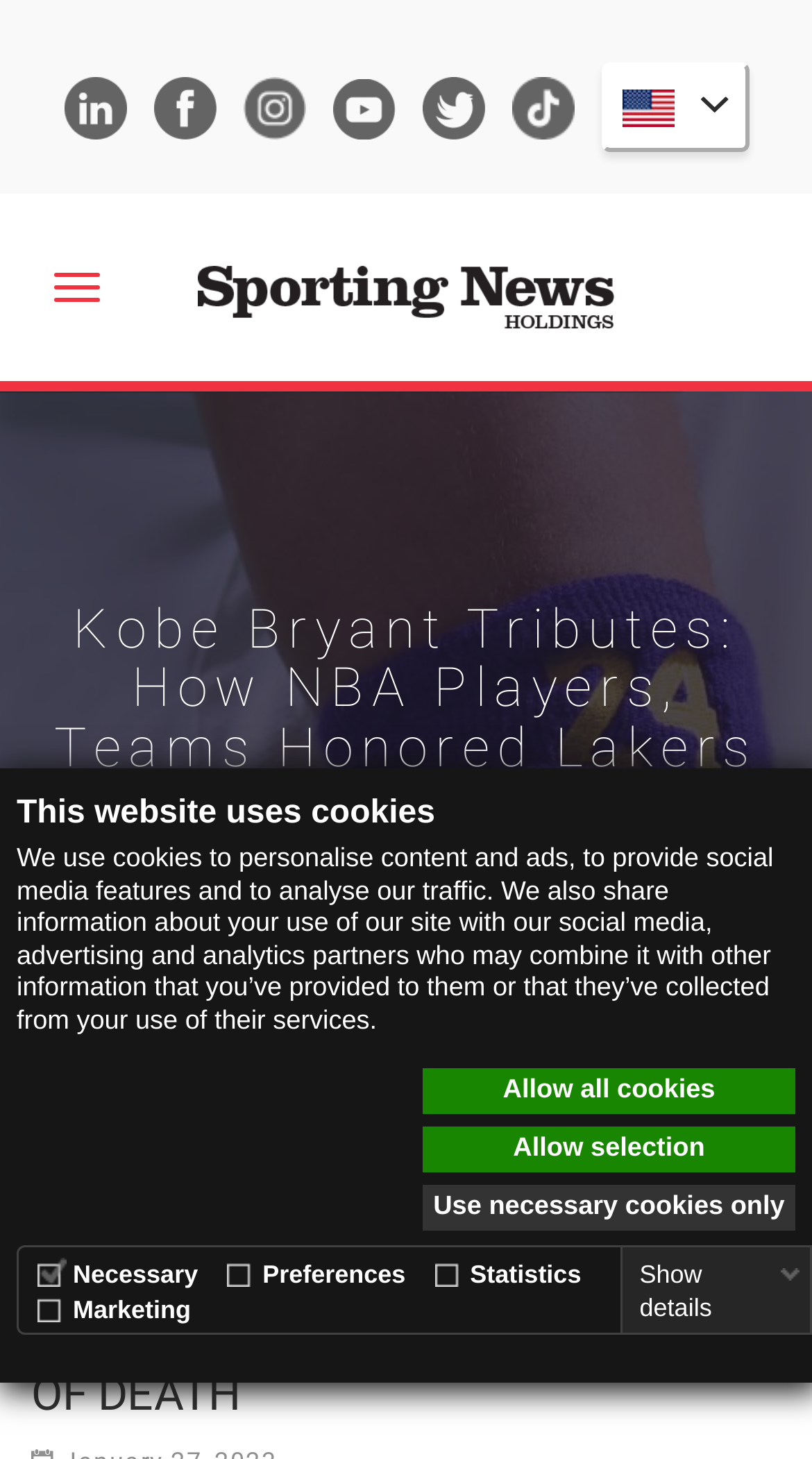Locate the bounding box coordinates of the clickable area to execute the instruction: "Click on the GO button". Provide the coordinates as four float numbers between 0 and 1, represented as [left, top, right, bottom].

None